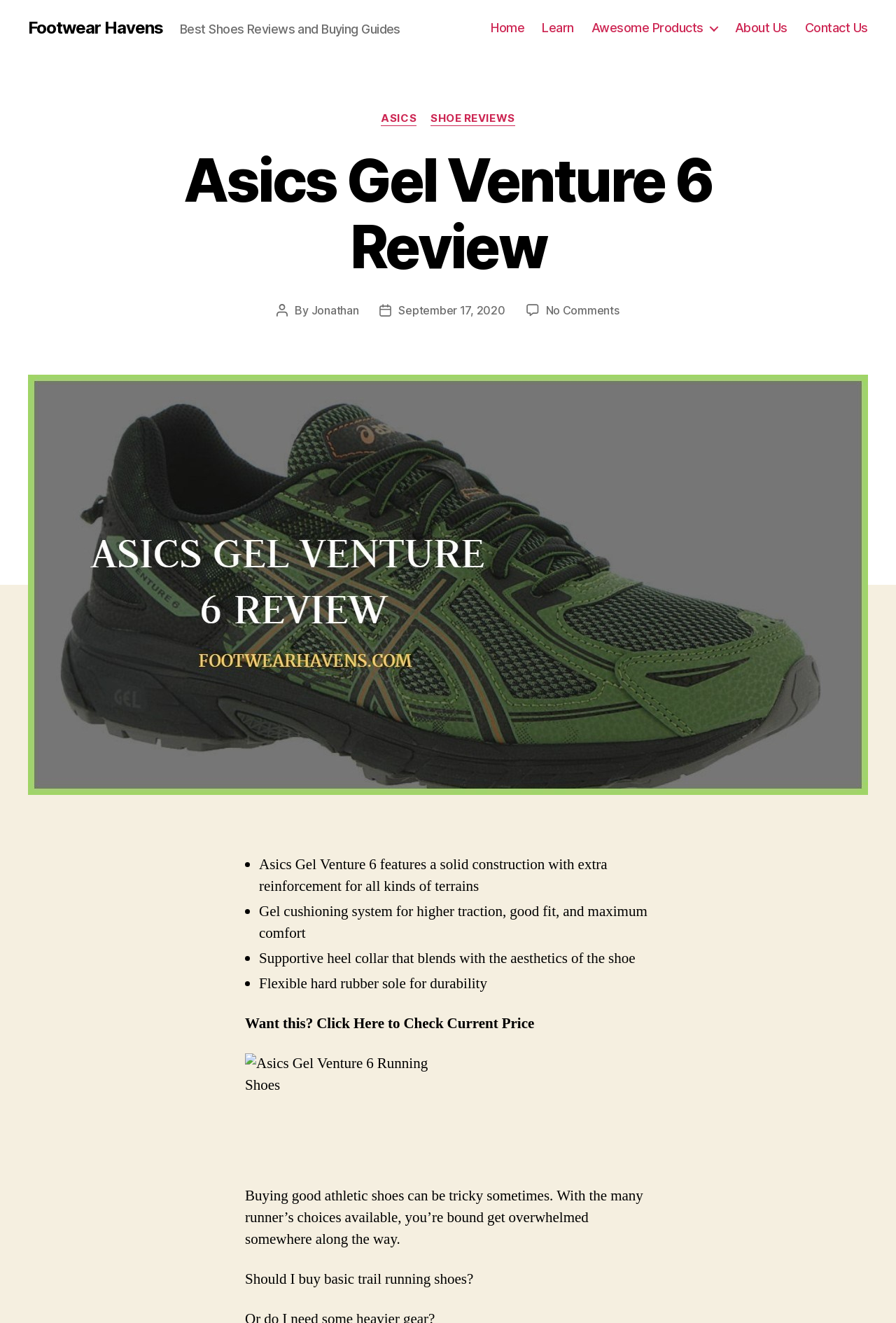Find the bounding box coordinates of the element to click in order to complete this instruction: "Click on the 'Home' link". The bounding box coordinates must be four float numbers between 0 and 1, denoted as [left, top, right, bottom].

[0.548, 0.015, 0.585, 0.027]